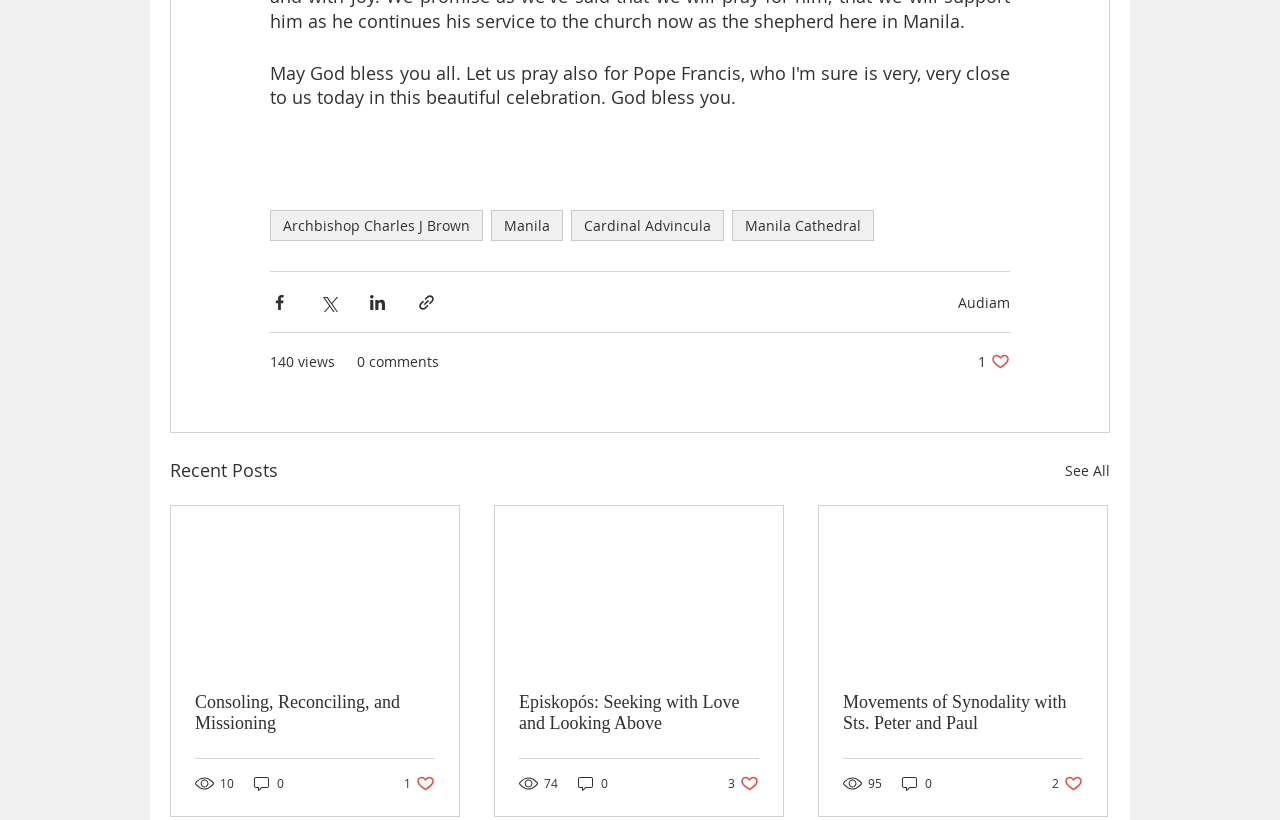Find the bounding box coordinates for the UI element whose description is: "10". The coordinates should be four float numbers between 0 and 1, in the format [left, top, right, bottom].

[0.152, 0.944, 0.184, 0.967]